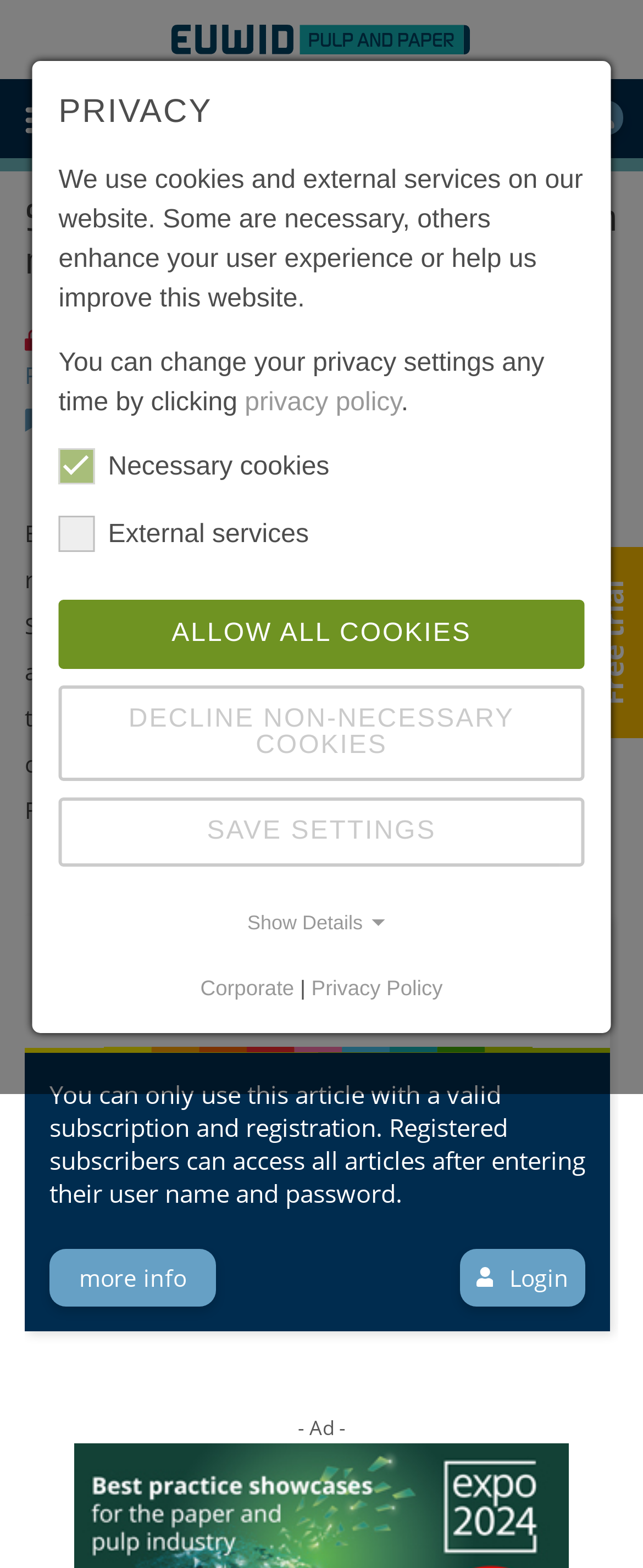What can registered subscribers access?
Refer to the image and provide a concise answer in one word or phrase.

All articles